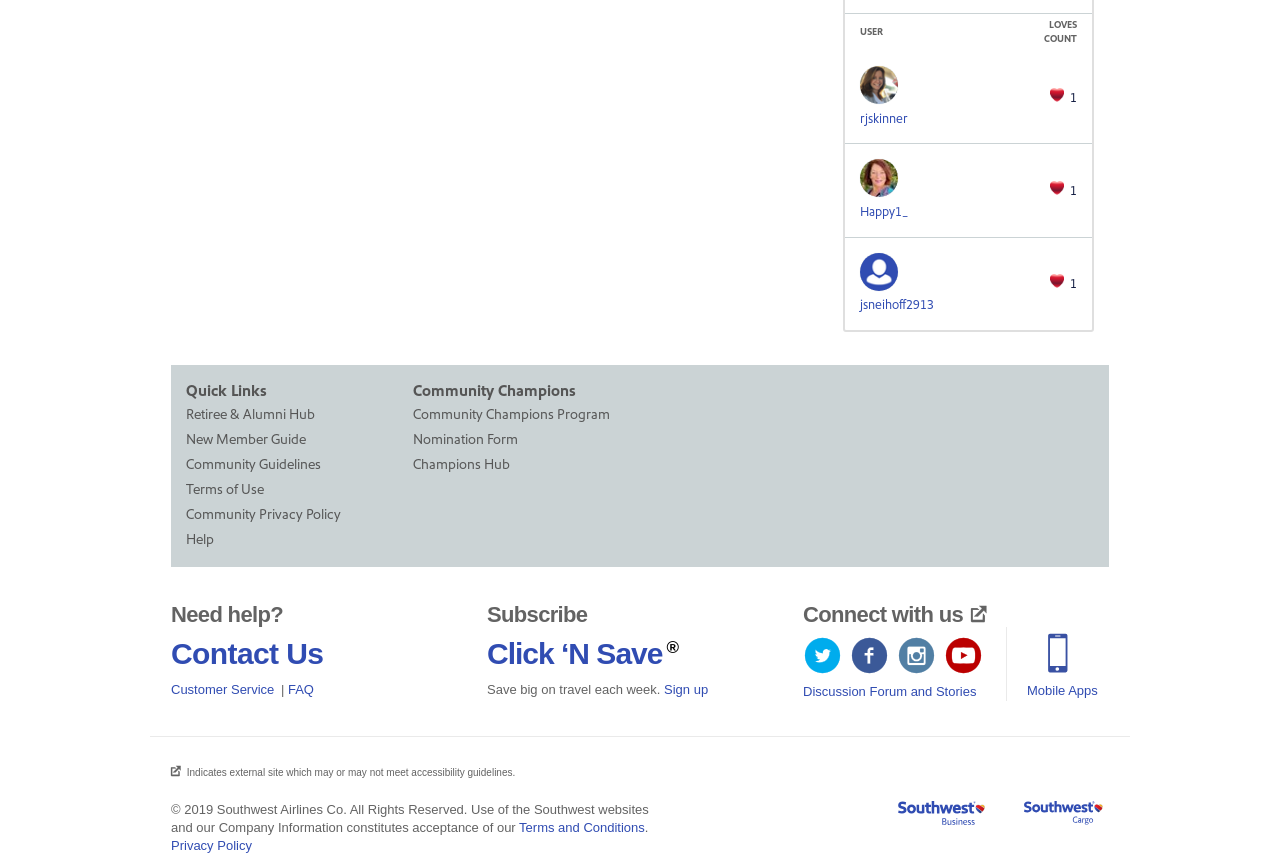How can I get help?
Please provide a comprehensive answer based on the visual information in the image.

I found this answer by looking at the 'Need help?' section of the webpage, where it provides links to 'Contact Us', 'Customer Service', and 'FAQ'. This suggests that one way to get help is to contact the customer service team through the 'Contact Us' link.